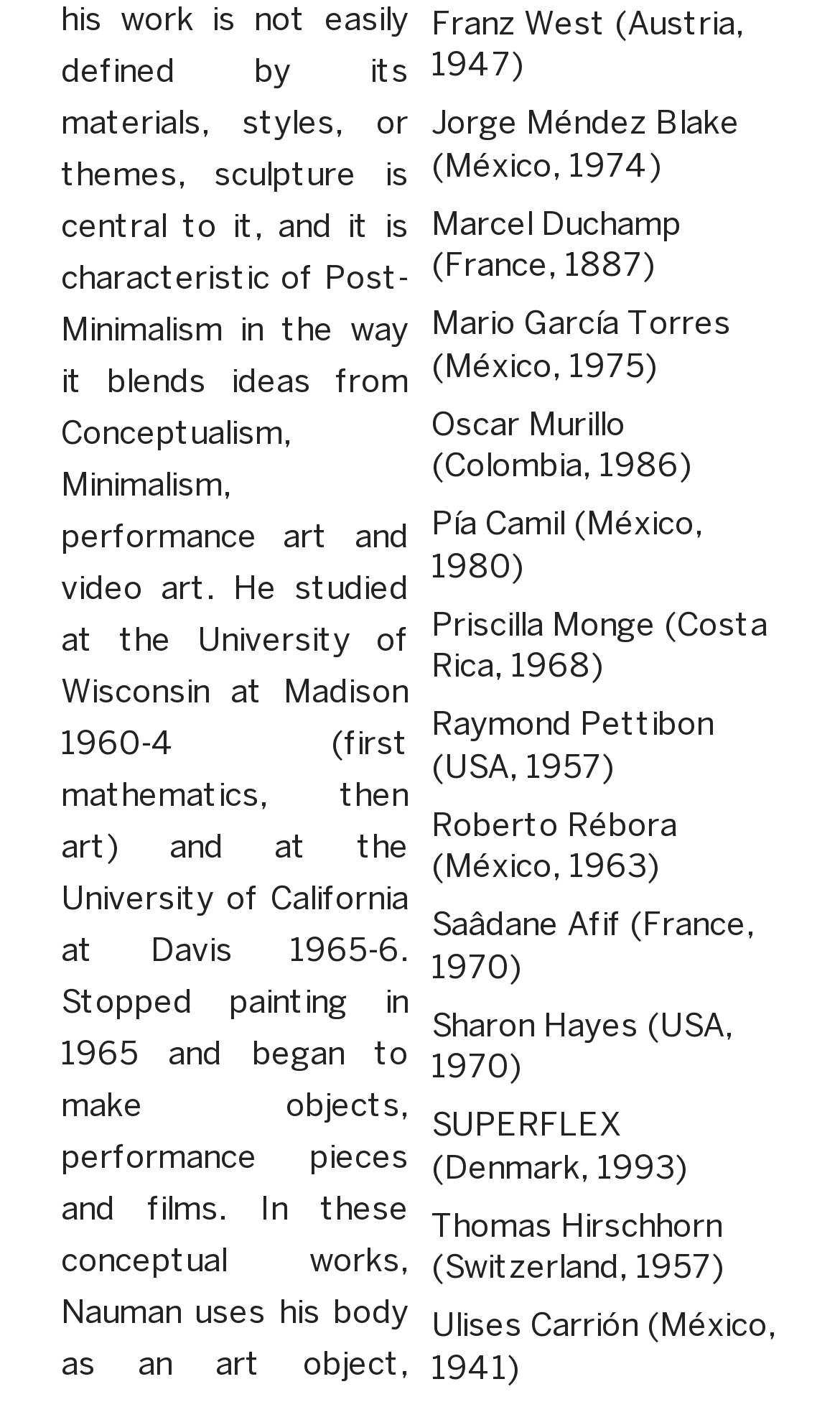Please reply with a single word or brief phrase to the question: 
How many artists are from Mexico?

5